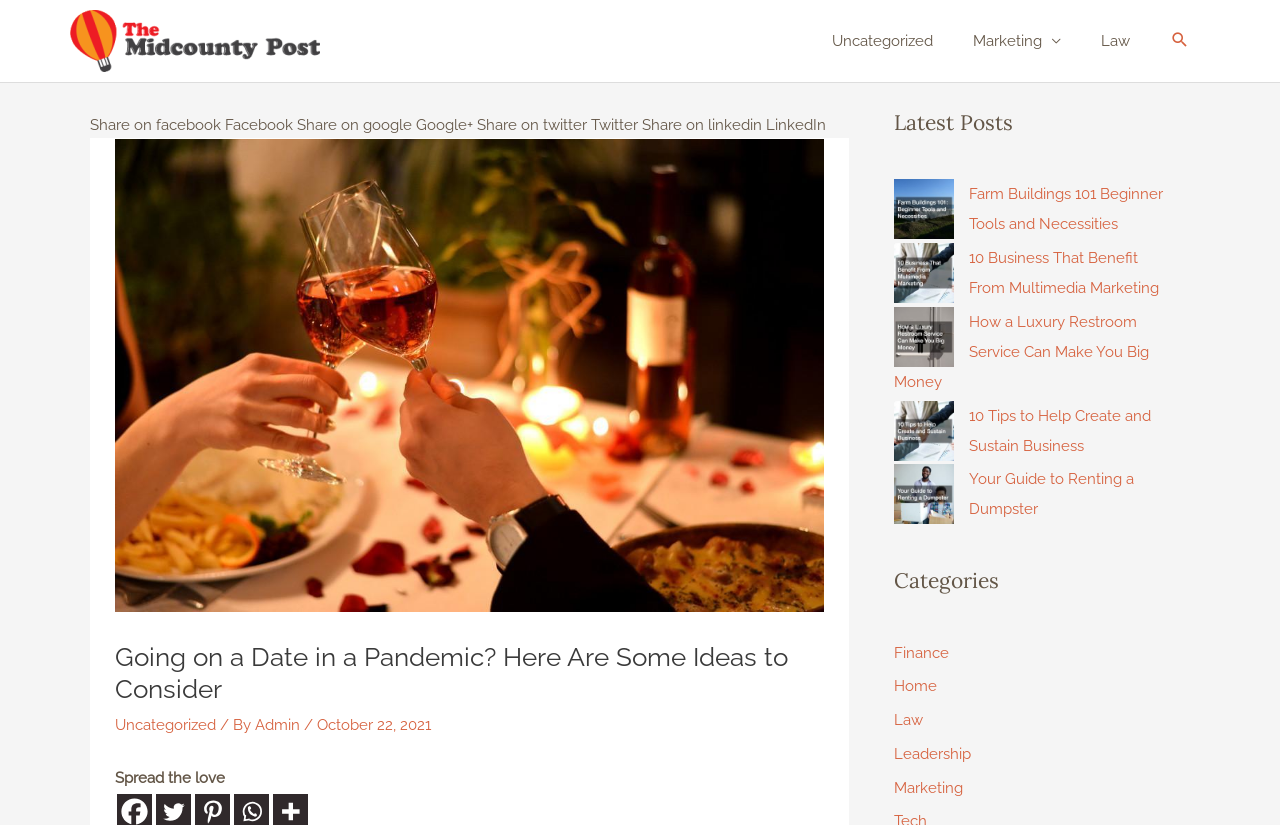Locate the bounding box coordinates of the element that needs to be clicked to carry out the instruction: "Read the latest post about business tips". The coordinates should be given as four float numbers ranging from 0 to 1, i.e., [left, top, right, bottom].

[0.757, 0.493, 0.899, 0.551]